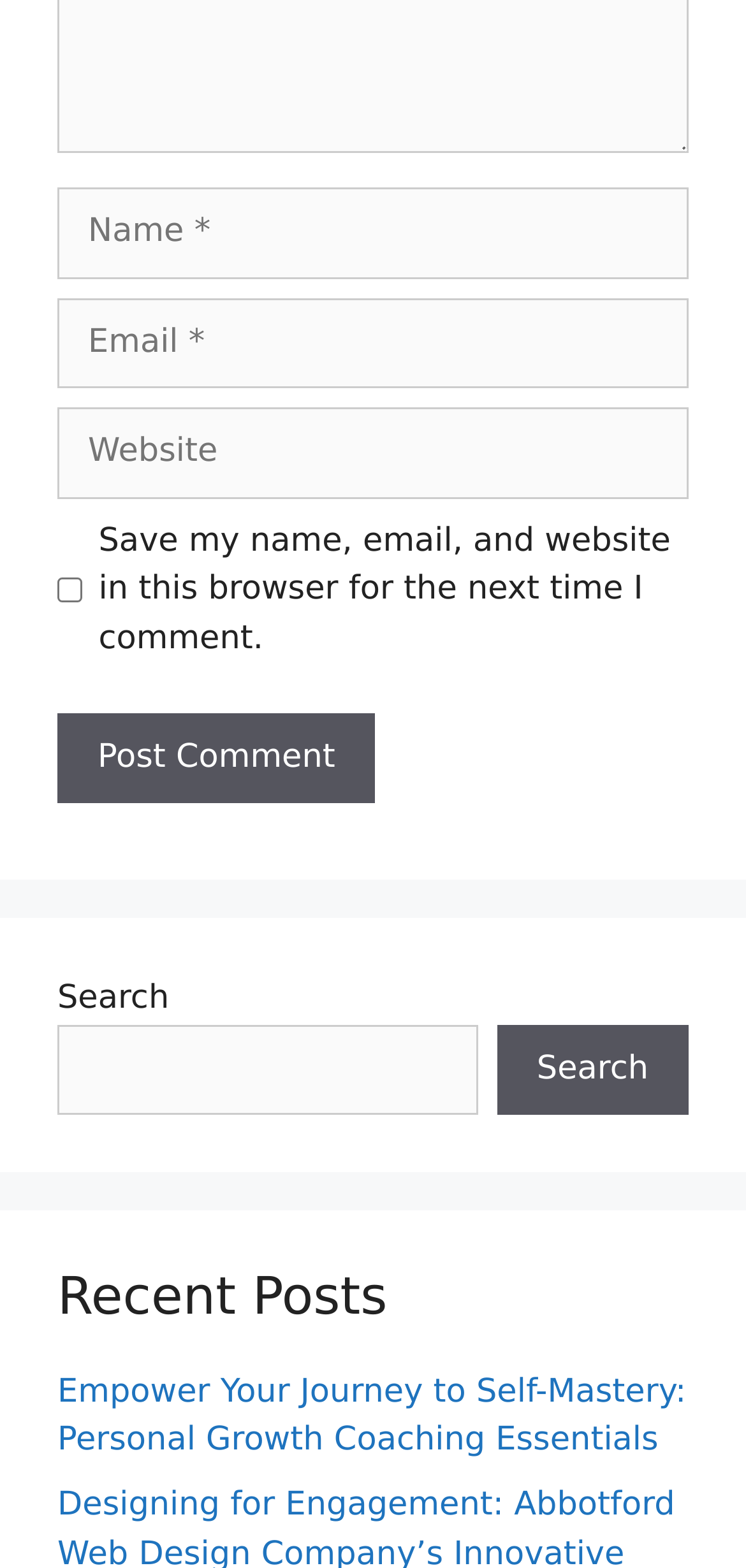Please identify the bounding box coordinates of the element's region that should be clicked to execute the following instruction: "Post a comment". The bounding box coordinates must be four float numbers between 0 and 1, i.e., [left, top, right, bottom].

[0.077, 0.454, 0.503, 0.512]